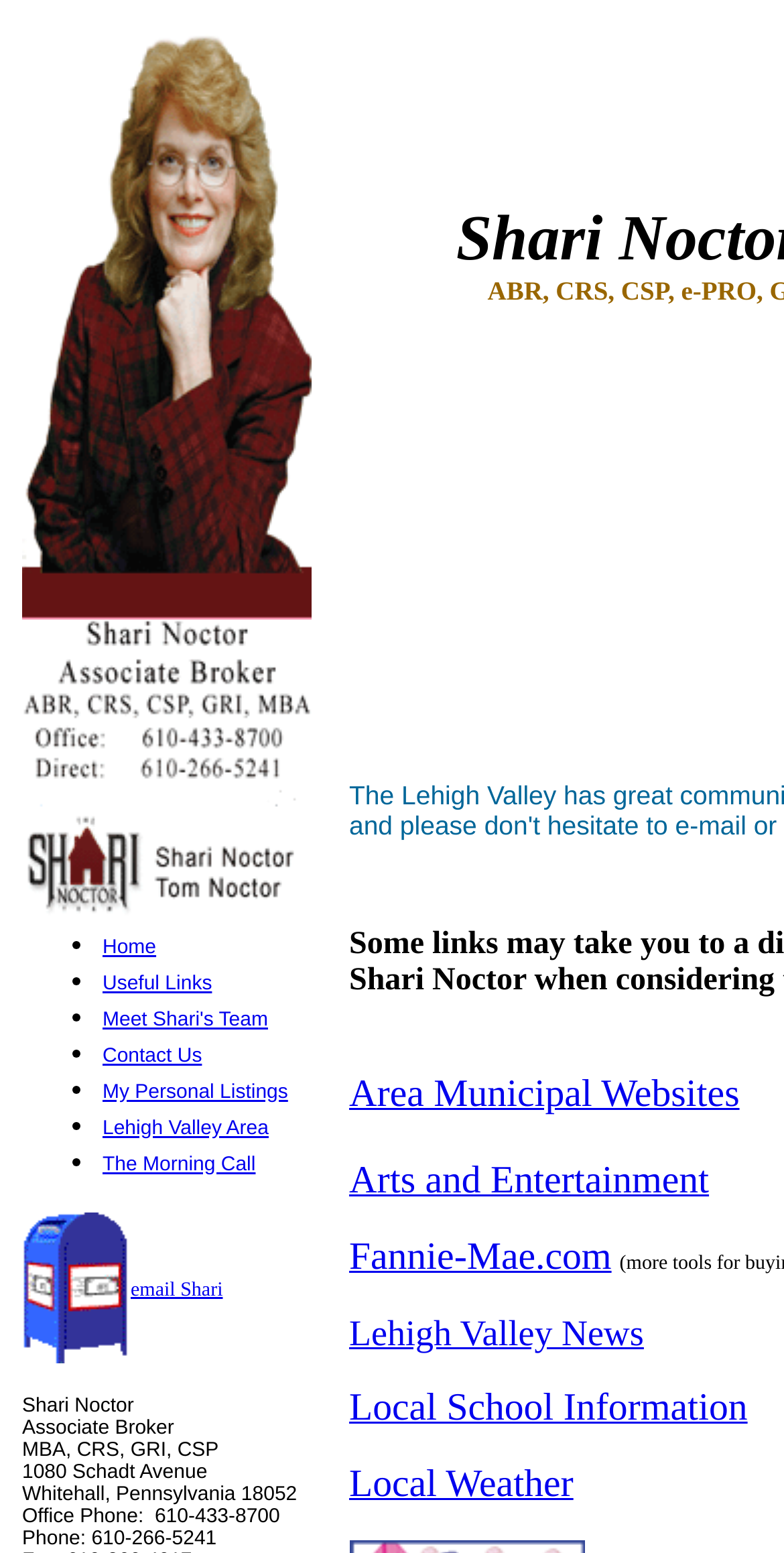Please identify the coordinates of the bounding box for the clickable region that will accomplish this instruction: "View Meet Shari's Team".

[0.131, 0.644, 0.342, 0.666]